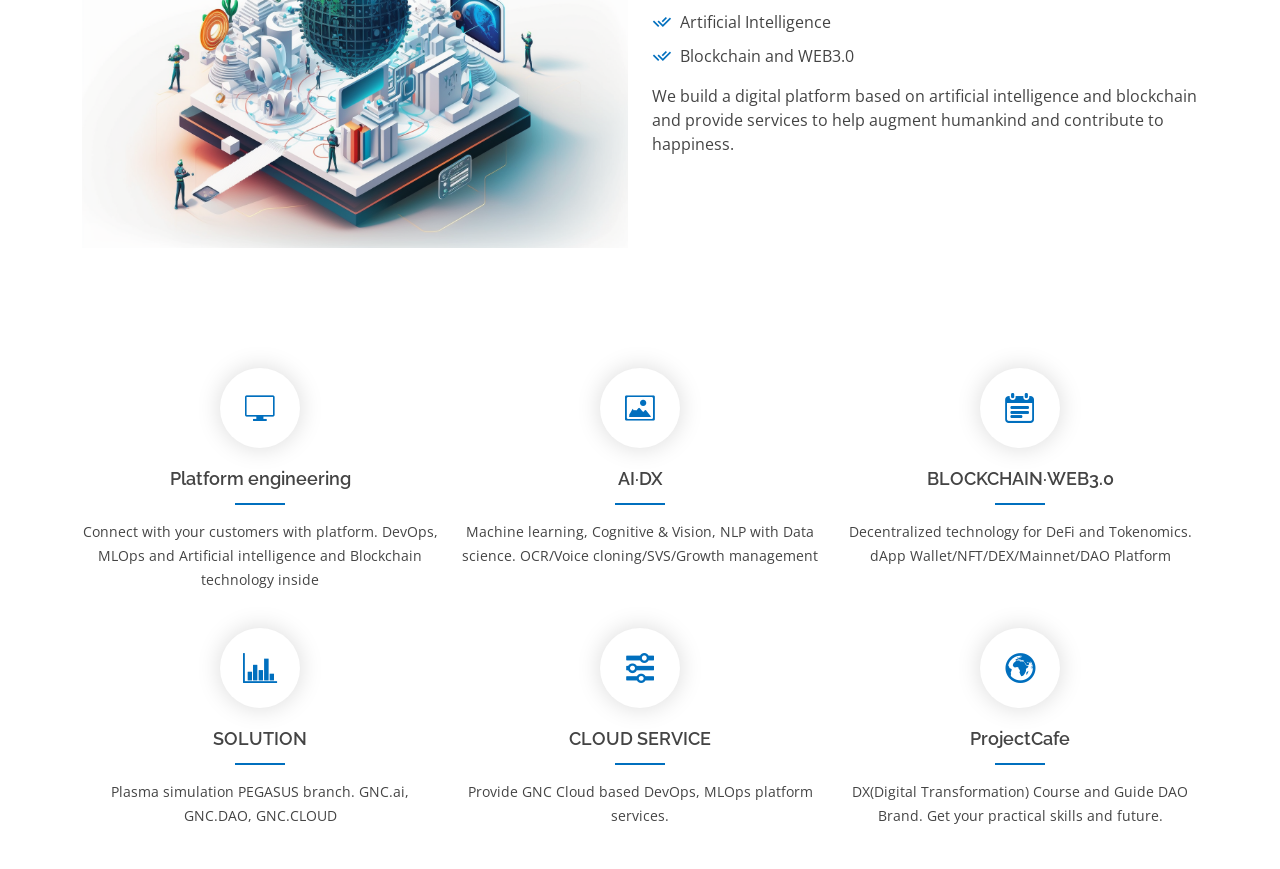Bounding box coordinates are to be given in the format (top-left x, top-left y, bottom-right x, bottom-right y). All values must be floating point numbers between 0 and 1. Provide the bounding box coordinate for the UI element described as: CLOUD SERVICE

[0.445, 0.838, 0.555, 0.862]